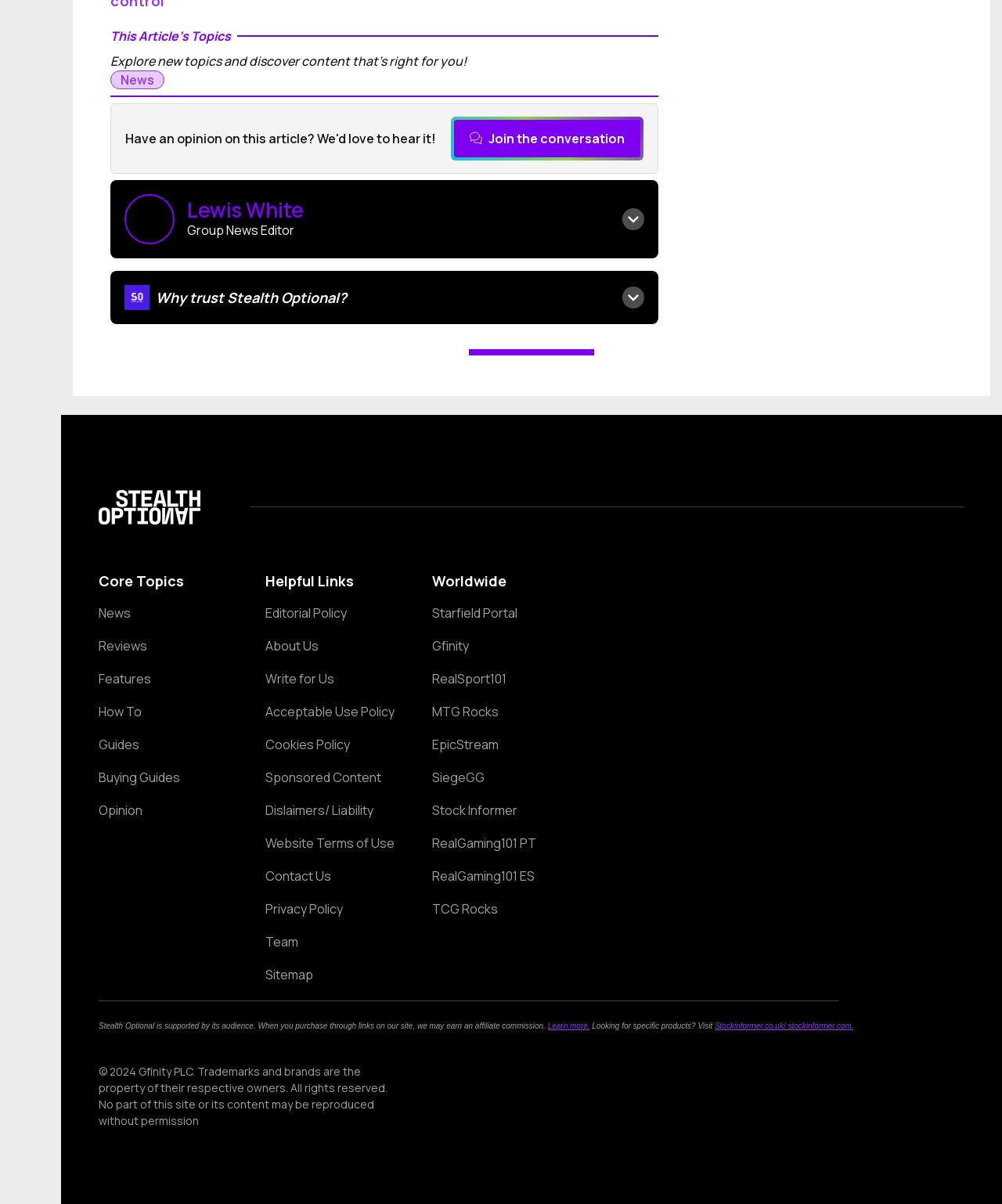Please identify the bounding box coordinates of the element that needs to be clicked to execute the following command: "Visit the Starfield Portal". Provide the bounding box using four float numbers between 0 and 1, formatted as [left, top, right, bottom].

[0.431, 0.503, 0.56, 0.515]